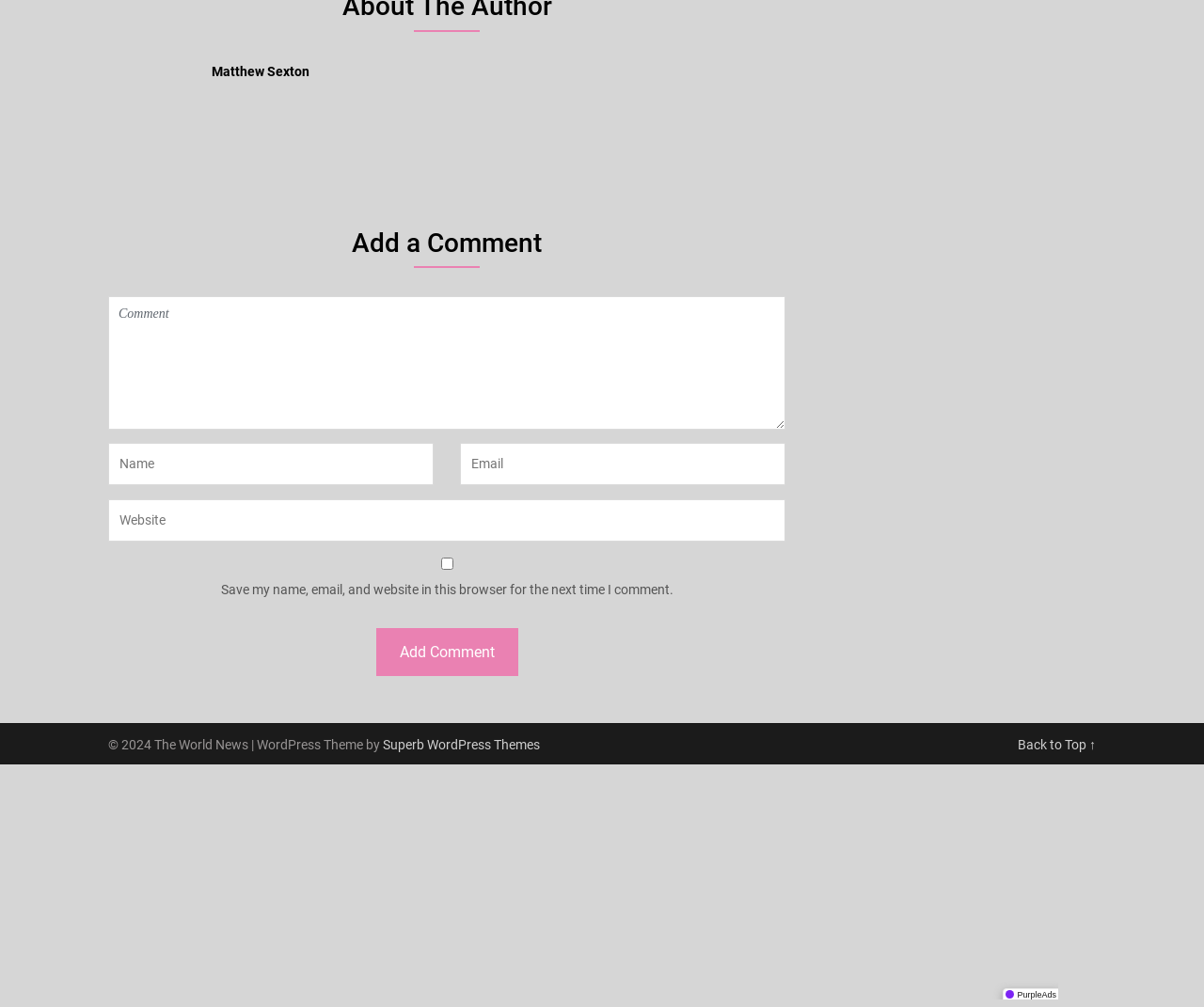Pinpoint the bounding box coordinates for the area that should be clicked to perform the following instruction: "Click Add Comment".

[0.312, 0.624, 0.43, 0.671]